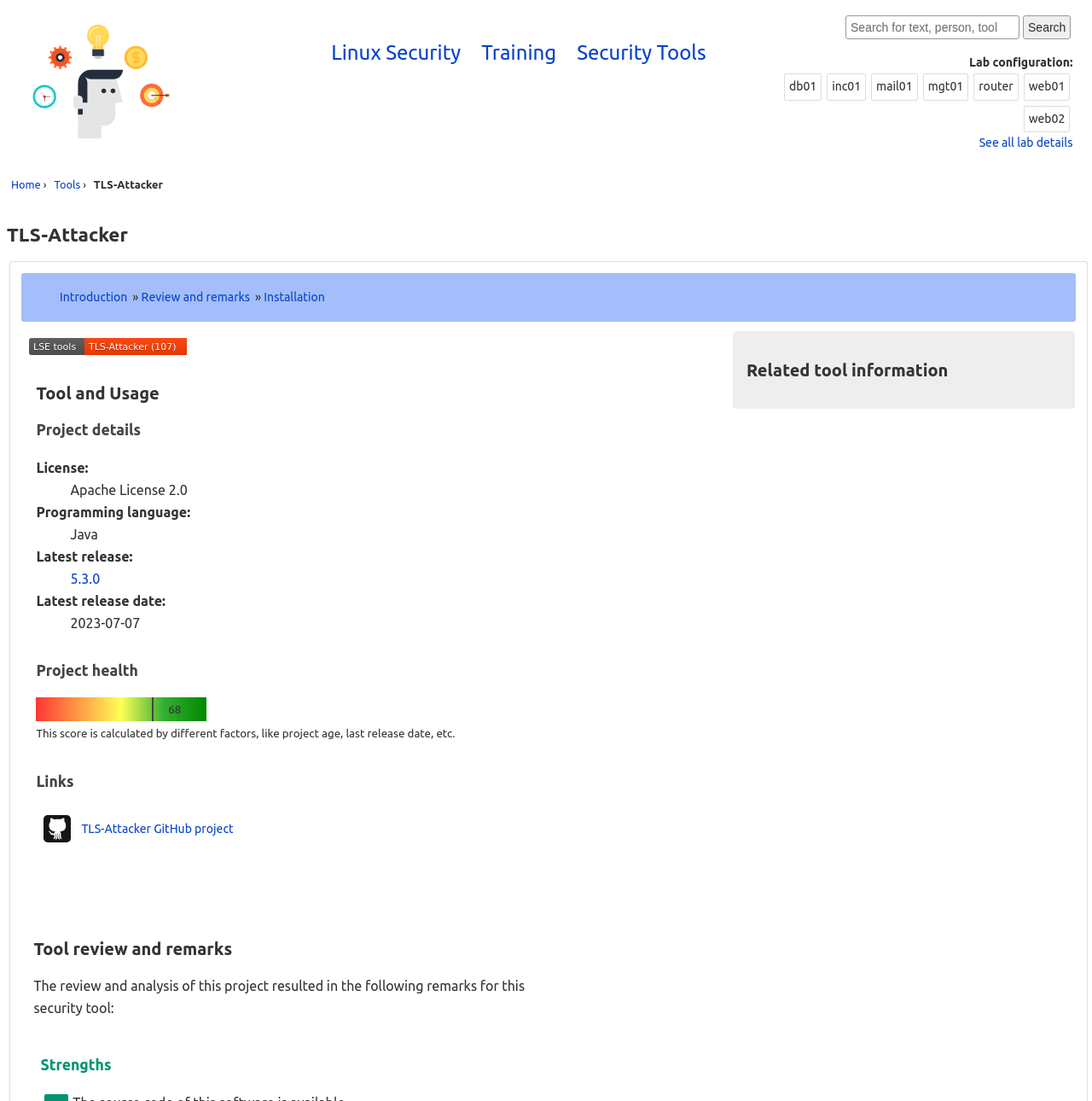What is the programming language used for TLS-Attacker?
Look at the image and respond with a one-word or short-phrase answer.

Java